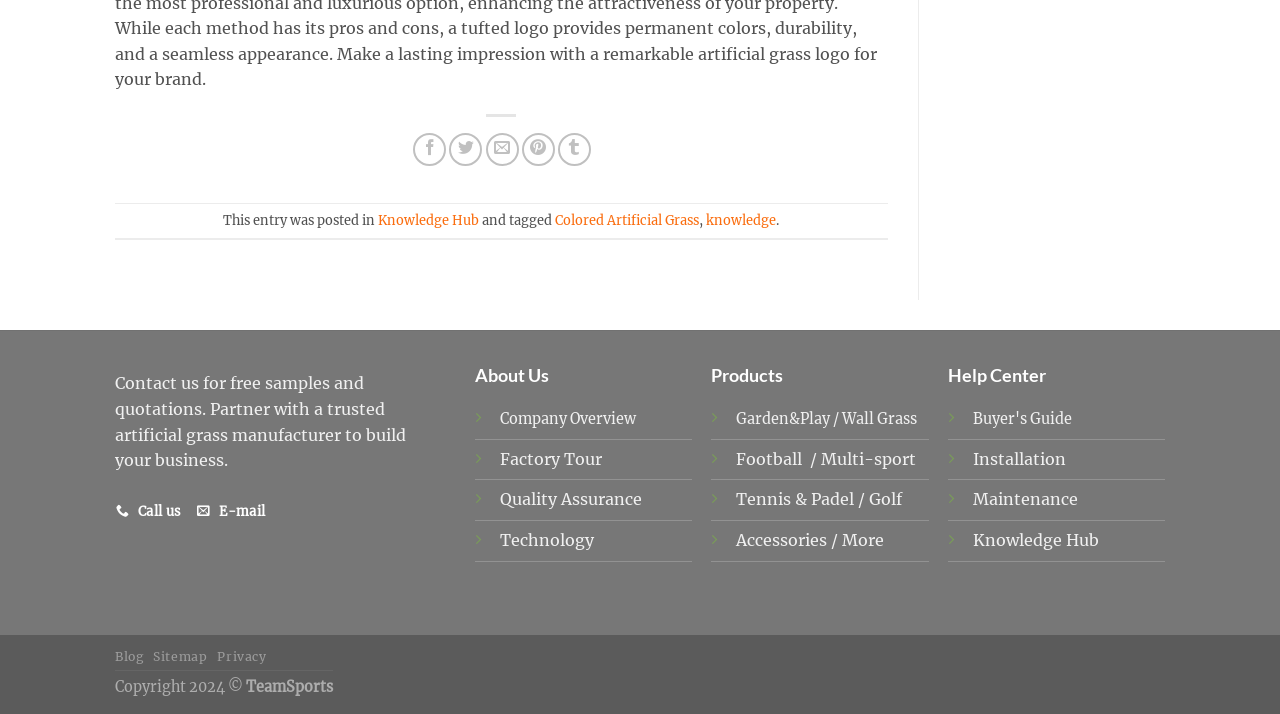Identify the bounding box coordinates necessary to click and complete the given instruction: "Learn about the company overview".

[0.39, 0.575, 0.497, 0.6]